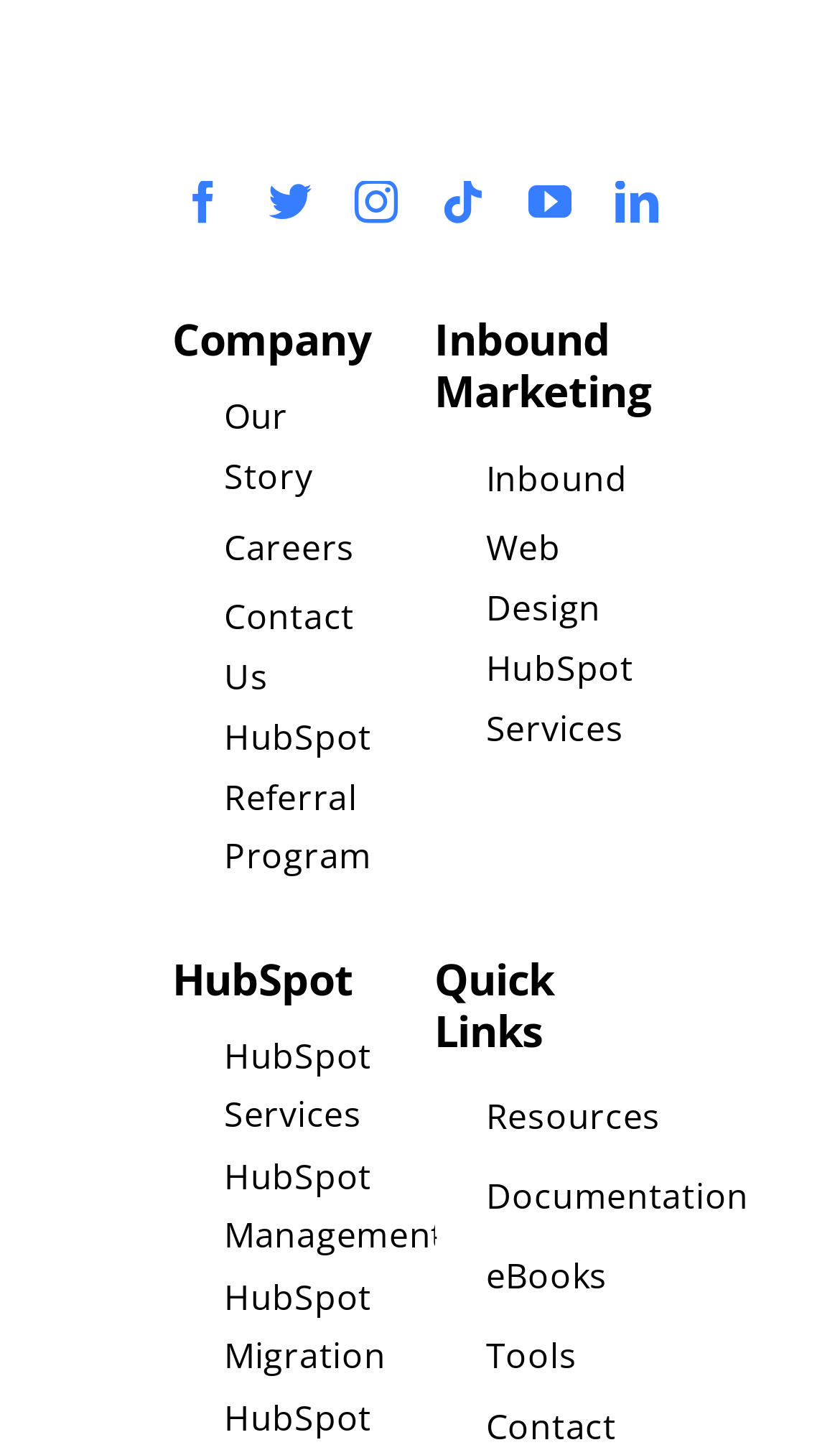Please locate the bounding box coordinates of the element's region that needs to be clicked to follow the instruction: "check hubspot services". The bounding box coordinates should be provided as four float numbers between 0 and 1, i.e., [left, top, right, bottom].

[0.205, 0.709, 0.483, 0.79]